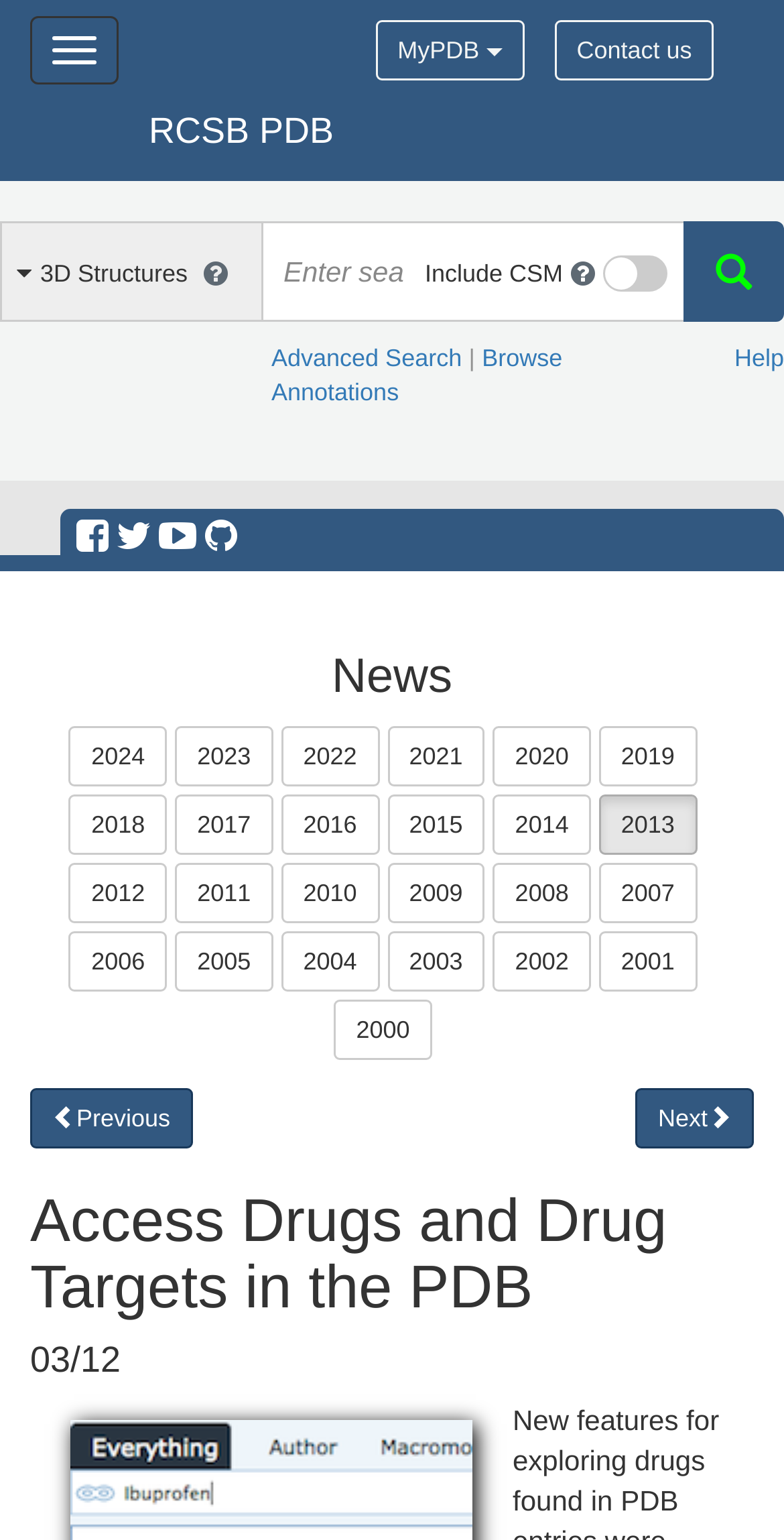Find the bounding box coordinates for the area you need to click to carry out the instruction: "Get help". The coordinates should be four float numbers between 0 and 1, indicated as [left, top, right, bottom].

[0.937, 0.223, 1.0, 0.242]